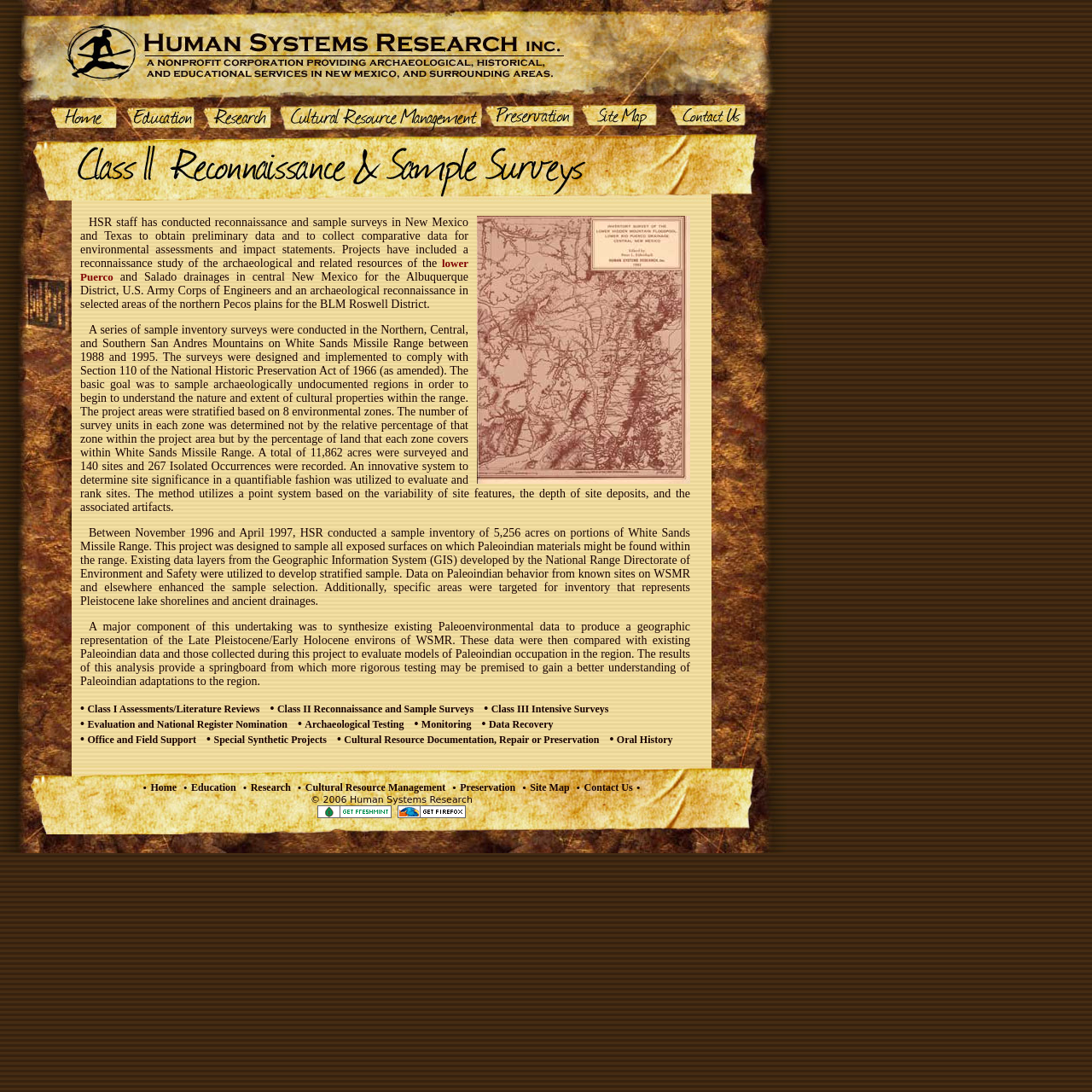Give a short answer using one word or phrase for the question:
What is the link at the bottom left of the webpage?

Home